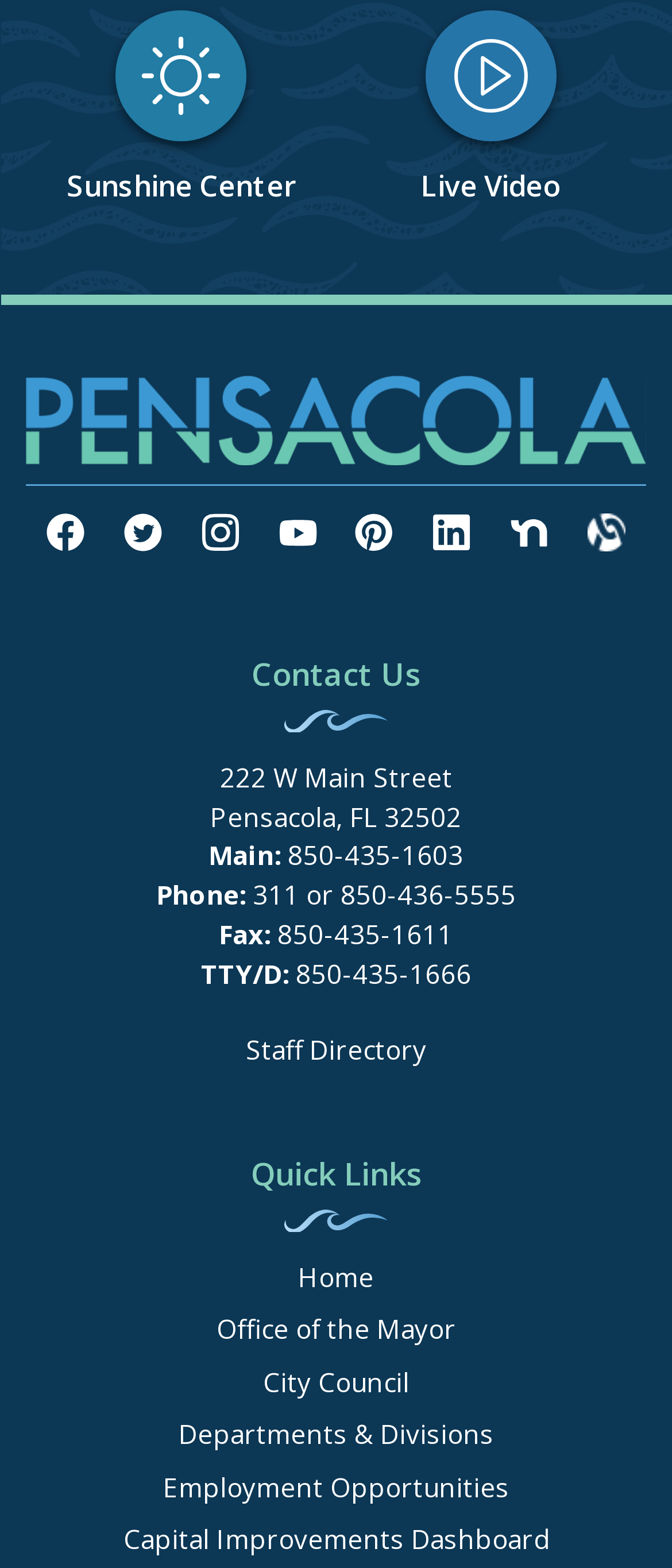Answer the question with a single word or phrase: 
What is the fax number?

850-435-1611